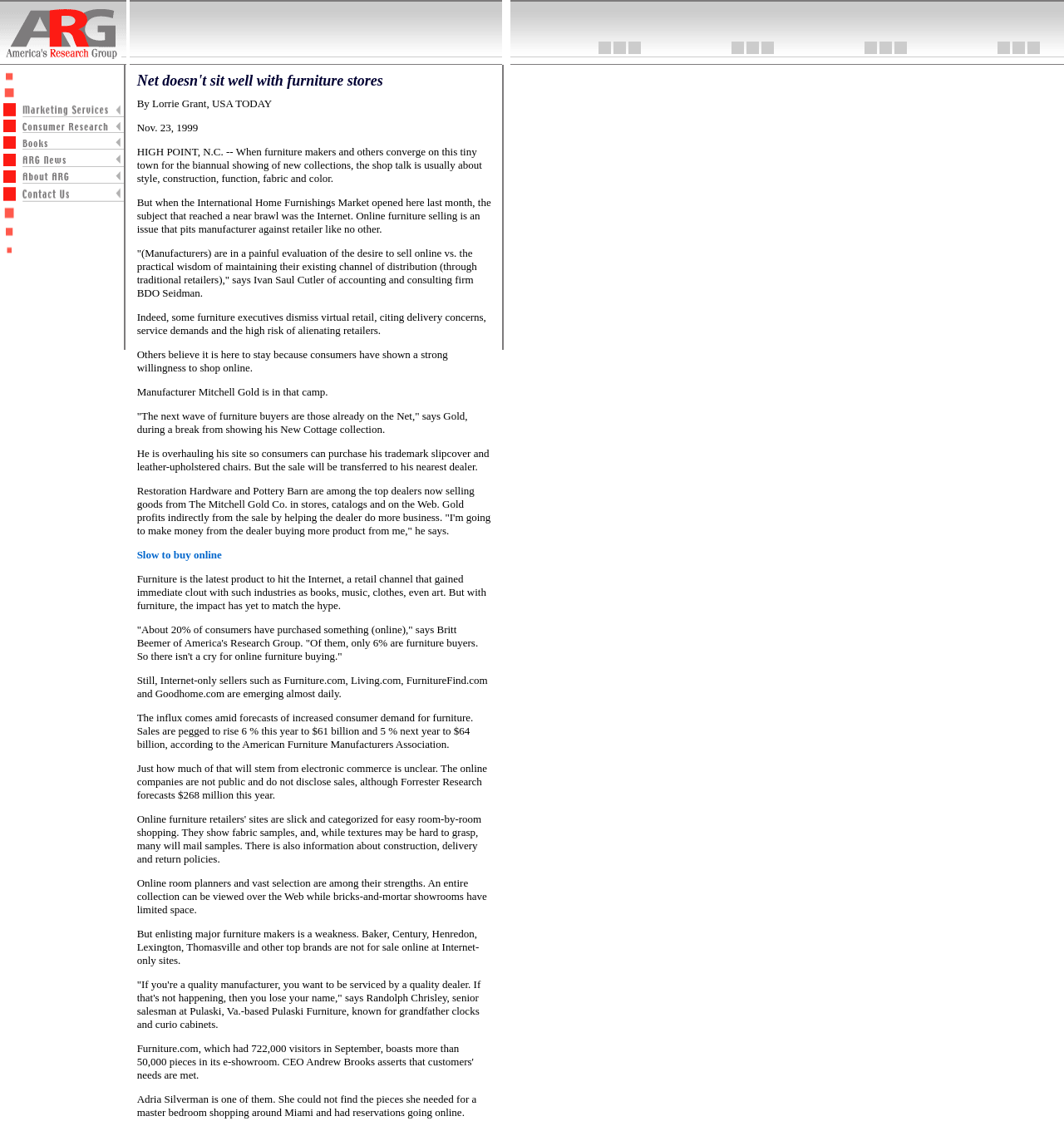How many links are in the table?
Refer to the image and give a detailed response to the question.

I counted the number of link elements within the LayoutTable element, which is 6. These links are distributed across multiple rows within the table.